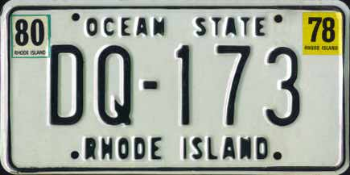Carefully observe the image and respond to the question with a detailed answer:
What is the unique identifier of this license plate?

The unique identifier of this license plate is 'DQ-173', which is displayed on the plate and serves as a distinct identifier for this particular license.